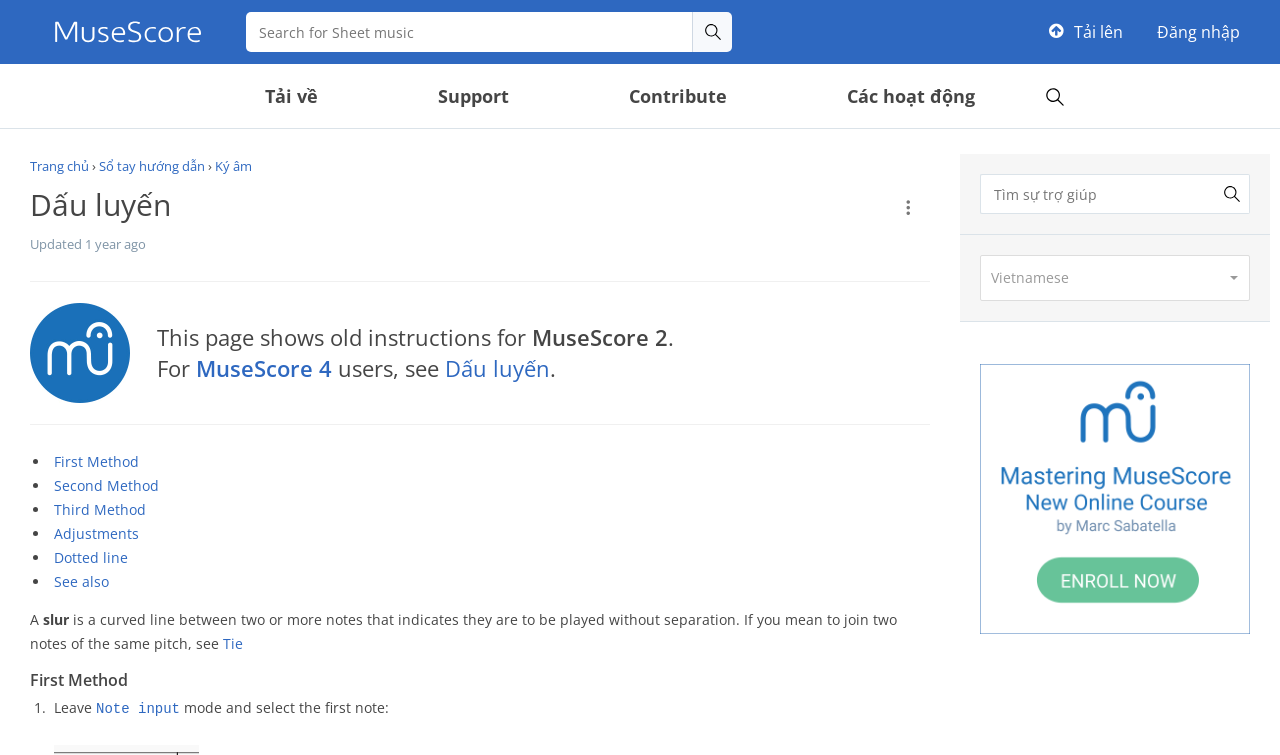Determine the bounding box coordinates of the element's region needed to click to follow the instruction: "Click on the MuseScore link". Provide these coordinates as four float numbers between 0 and 1, formatted as [left, top, right, bottom].

[0.043, 0.013, 0.157, 0.072]